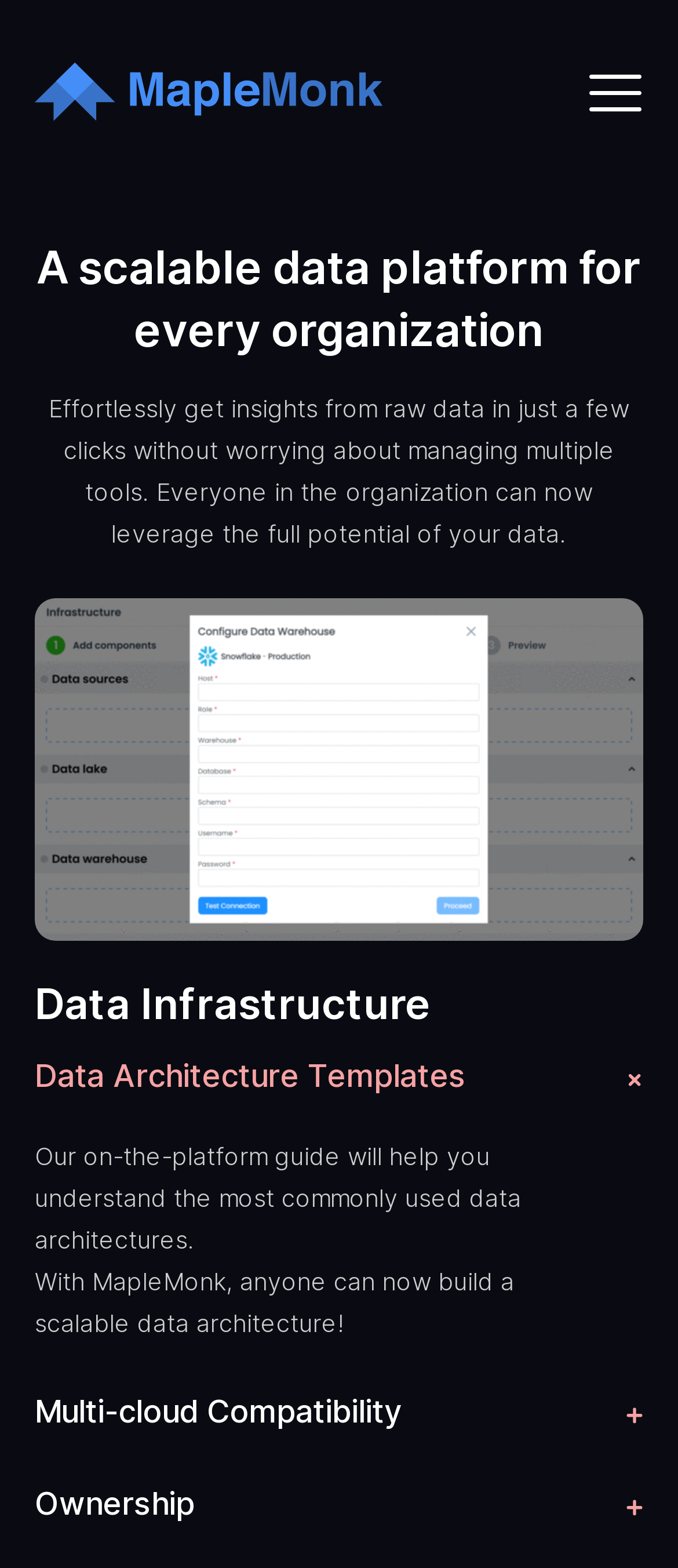What is the focus of the data infrastructure?
Based on the visual details in the image, please answer the question thoroughly.

The webpage mentions data infrastructure and highlights data architecture templates as one of its aspects, suggesting that the focus of the data infrastructure is on providing data architecture templates.